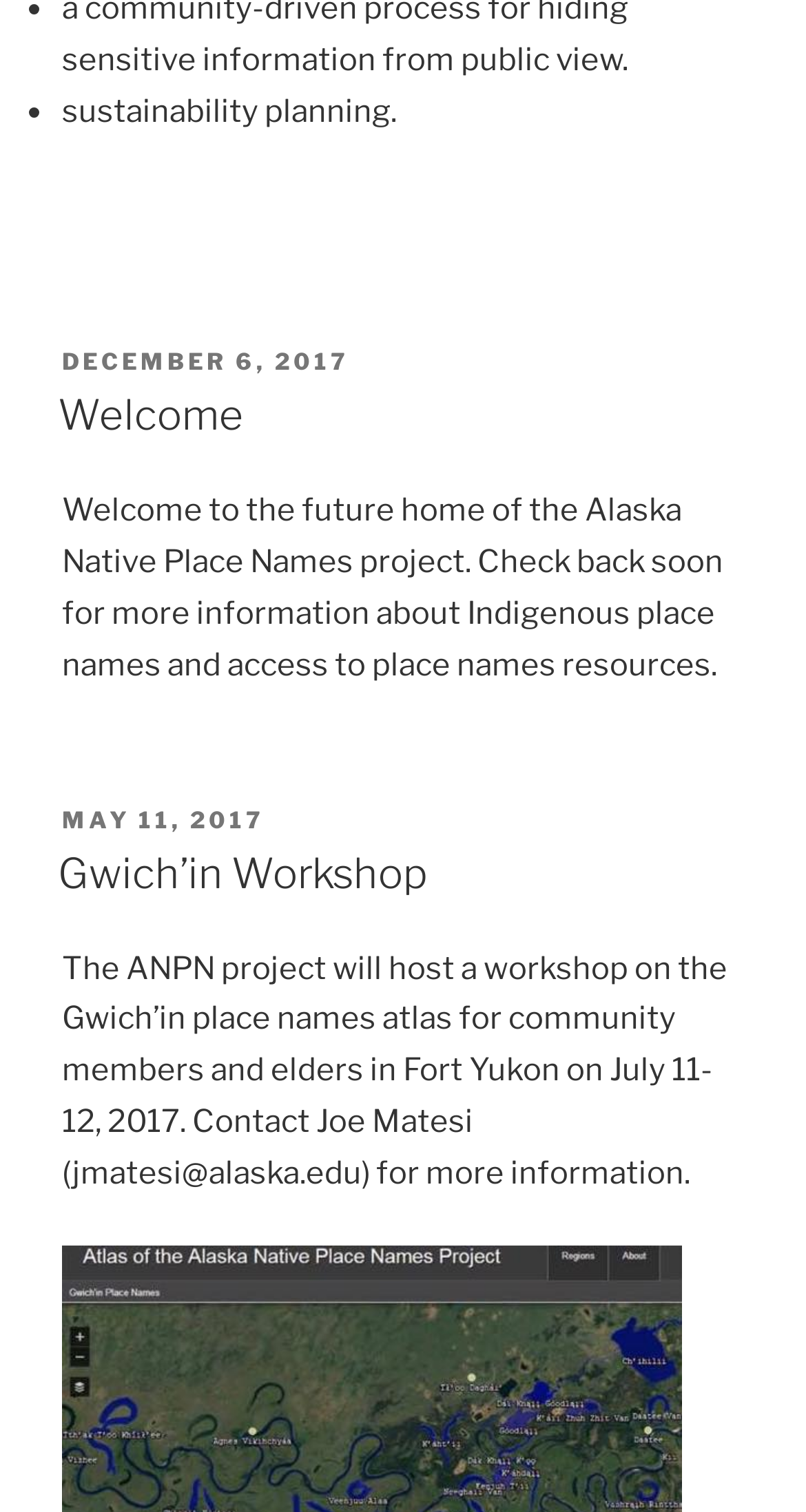Identify the bounding box for the UI element that is described as follows: "December 6, 2017".

[0.077, 0.23, 0.433, 0.249]